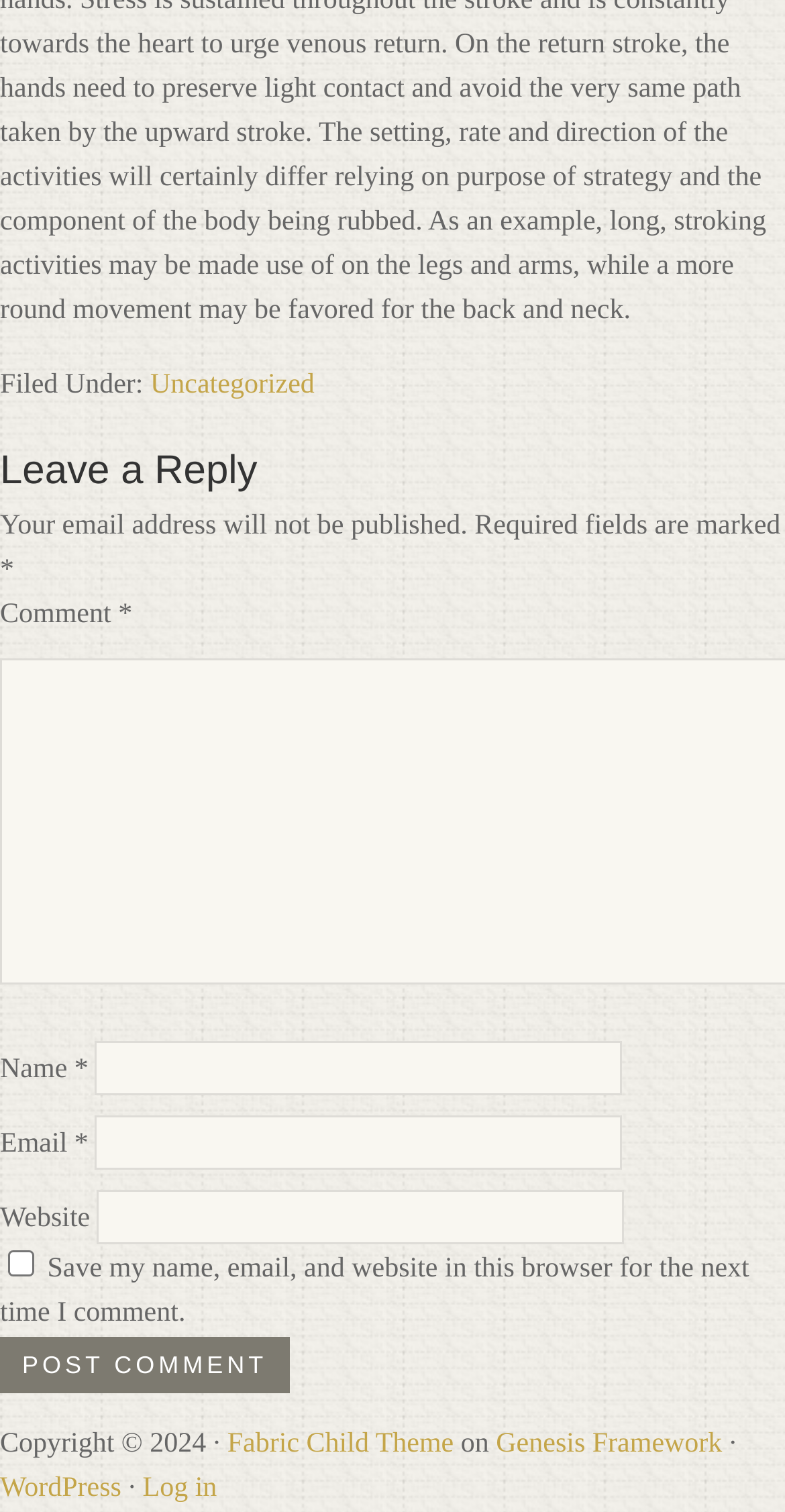Can you show the bounding box coordinates of the region to click on to complete the task described in the instruction: "Click Post Comment"?

[0.0, 0.884, 0.369, 0.921]